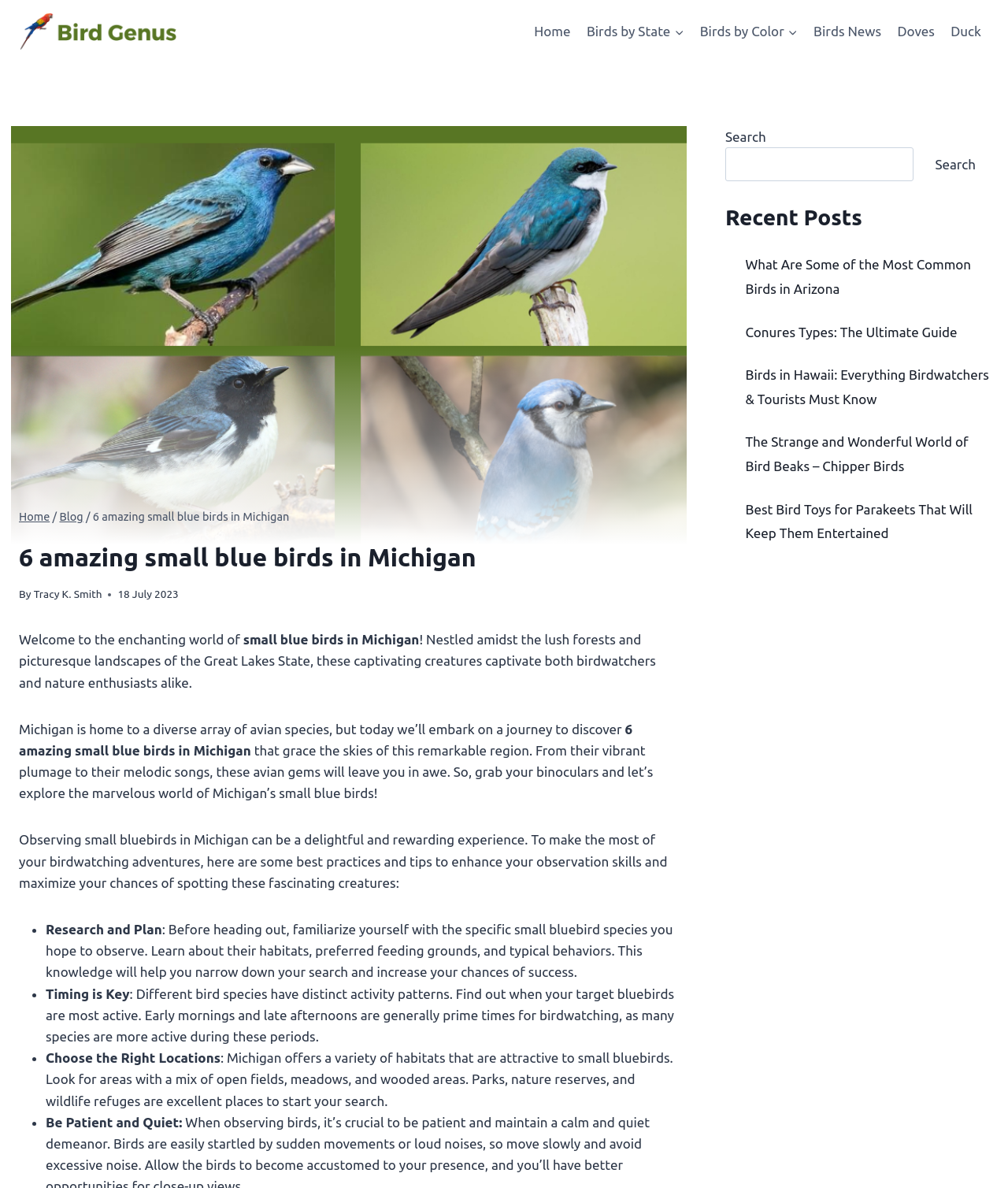Please specify the bounding box coordinates of the clickable section necessary to execute the following command: "Expand the 'Birds by State' menu".

[0.668, 0.011, 0.68, 0.042]